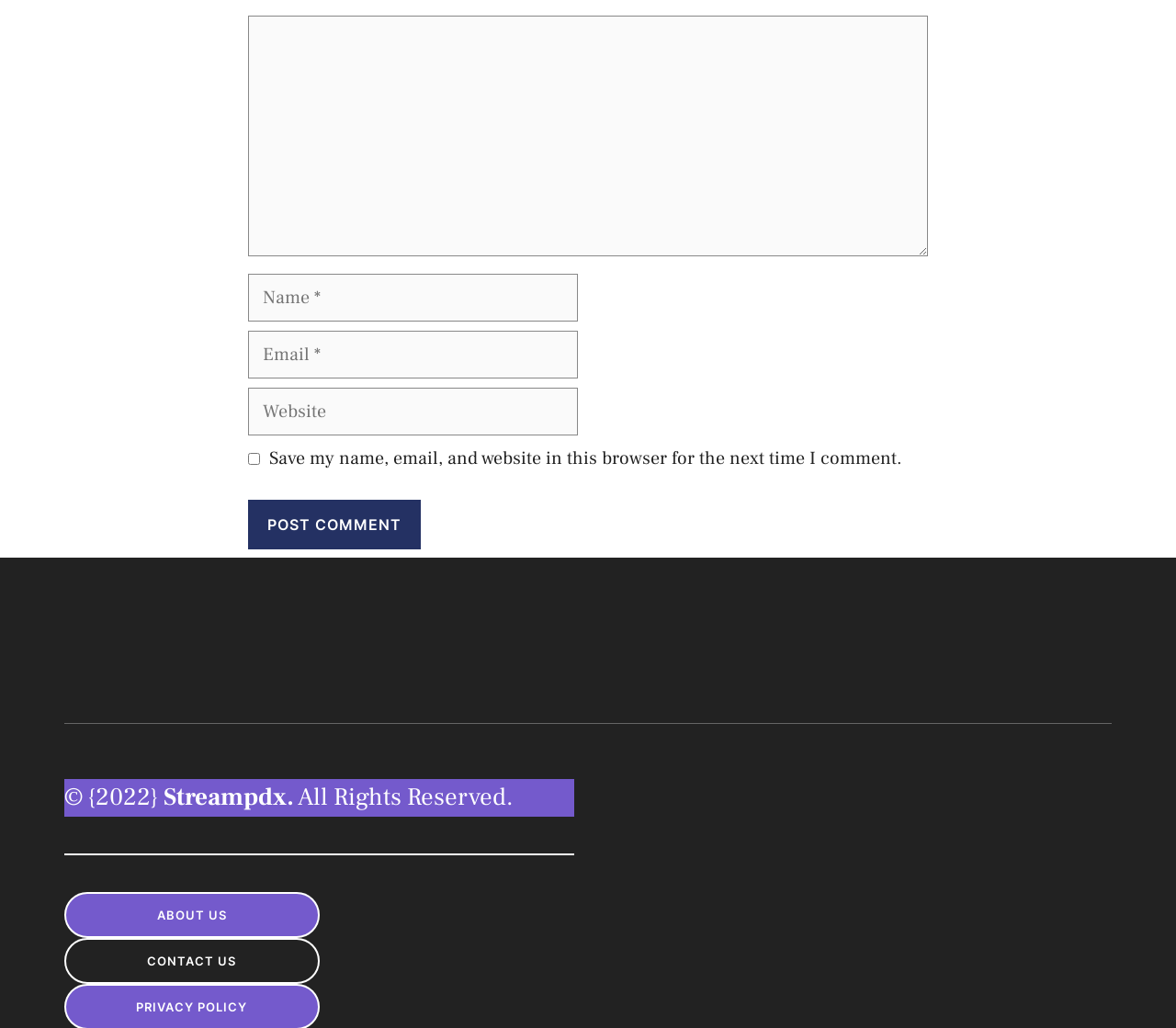Please reply with a single word or brief phrase to the question: 
How many text fields are required?

3